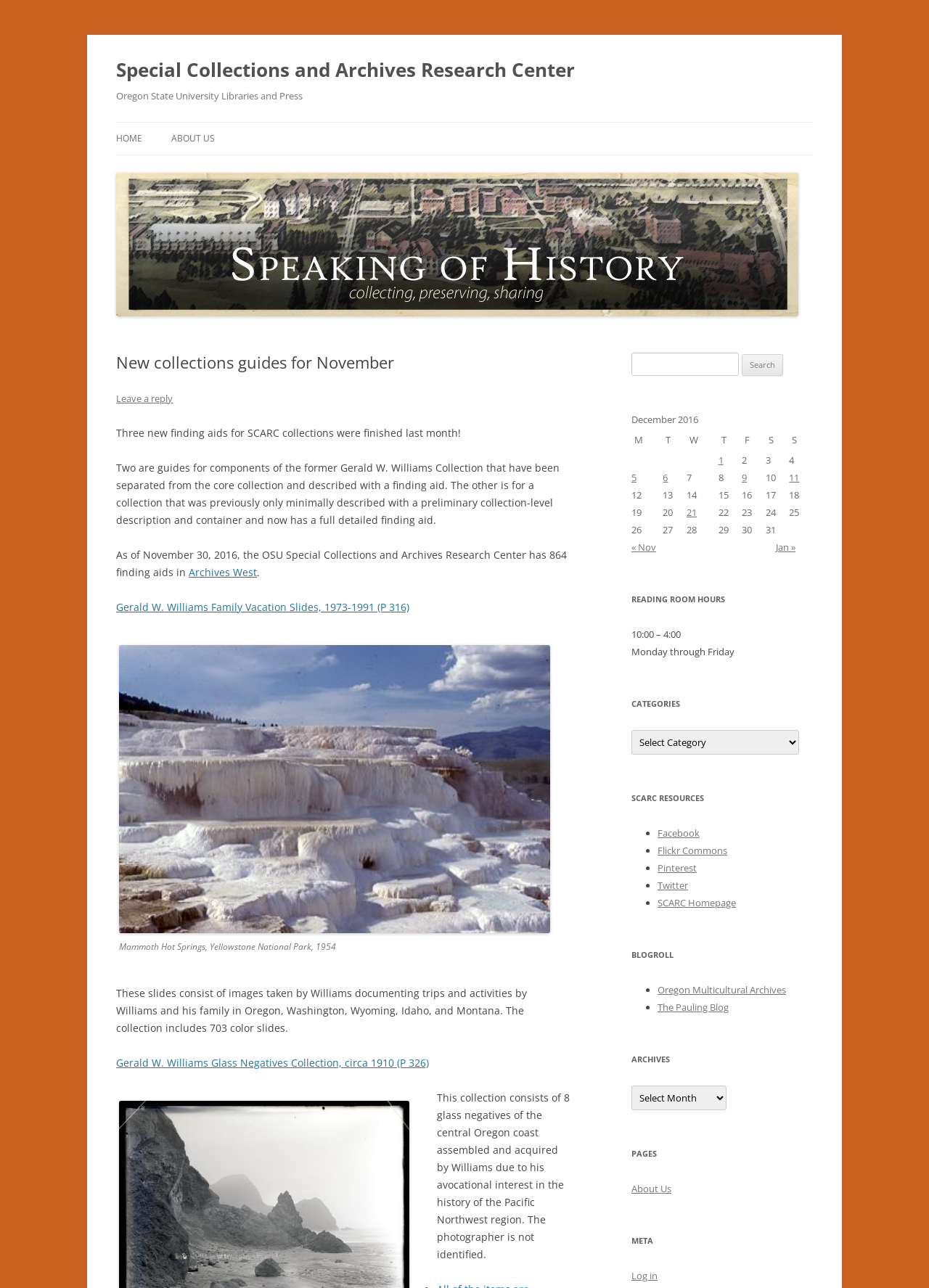What is the date range of the Gerald W. Williams Family Vacation Slides?
From the details in the image, answer the question comprehensively.

The date range of the Gerald W. Williams Family Vacation Slides can be found in the link text 'Gerald W. Williams Family Vacation Slides, 1973-1991 (P 316)'.